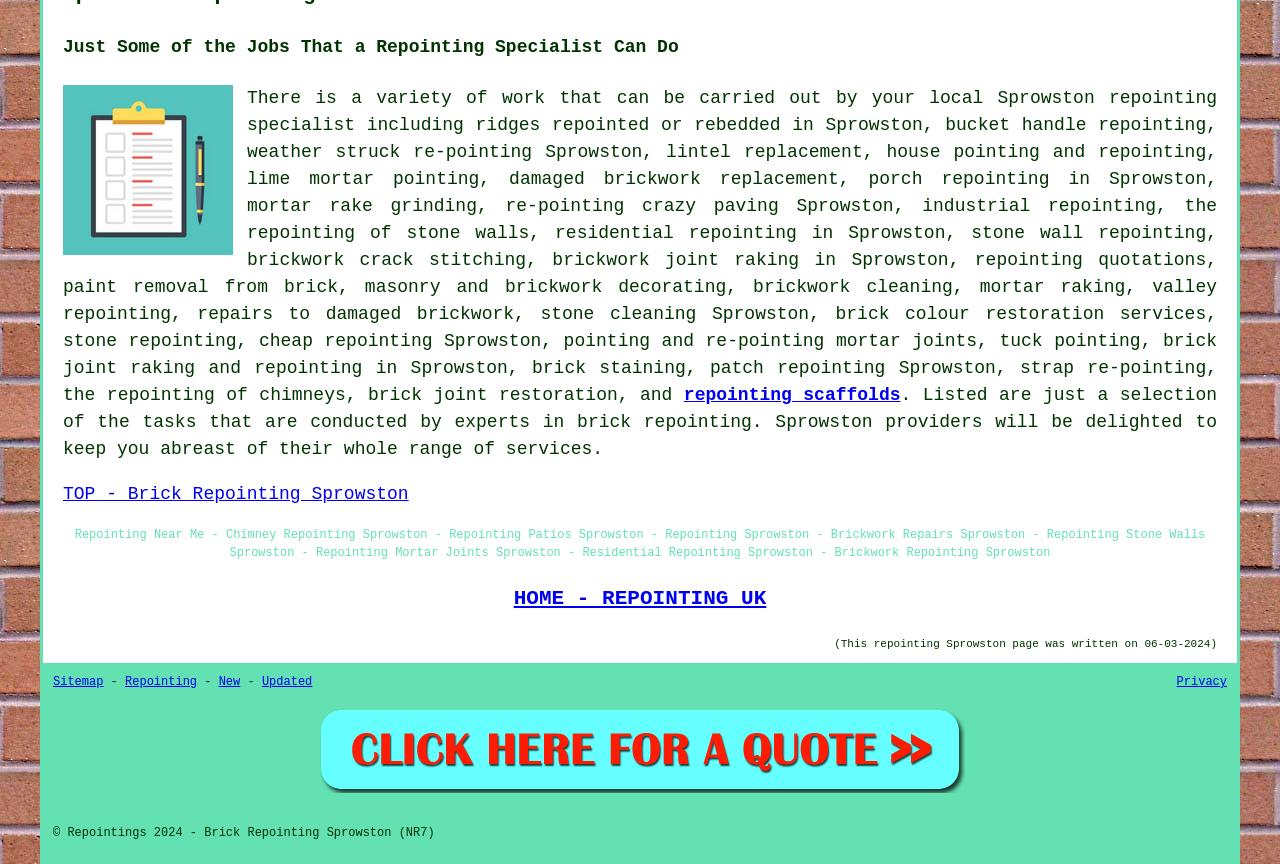Please find the bounding box coordinates of the element's region to be clicked to carry out this instruction: "Click on 'Repointing'".

[0.098, 0.782, 0.154, 0.798]